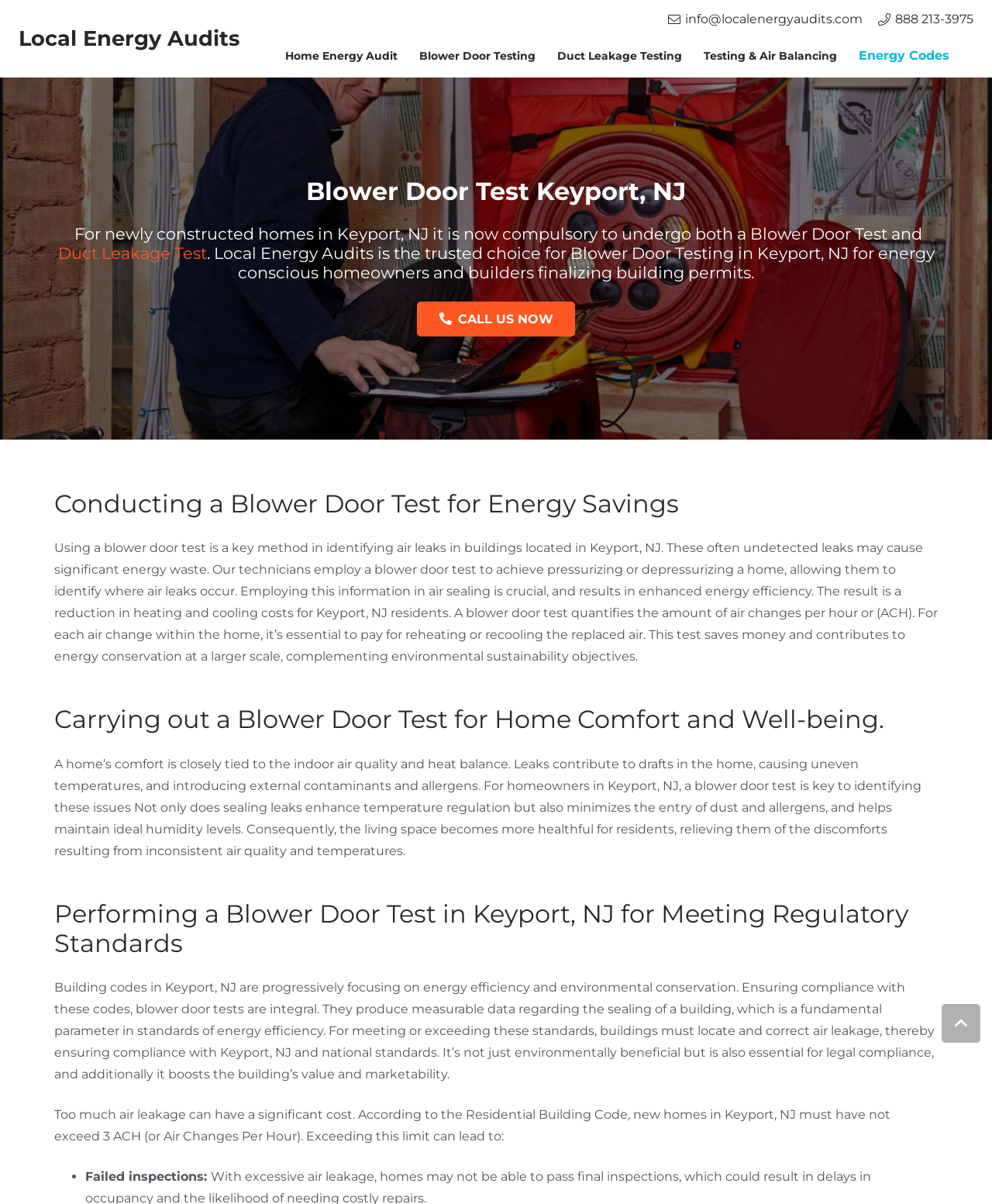Using the provided element description, identify the bounding box coordinates as (top-left x, top-left y, bottom-right x, bottom-right y). Ensure all values are between 0 and 1. Description: 888 213-3975

[0.885, 0.01, 0.981, 0.022]